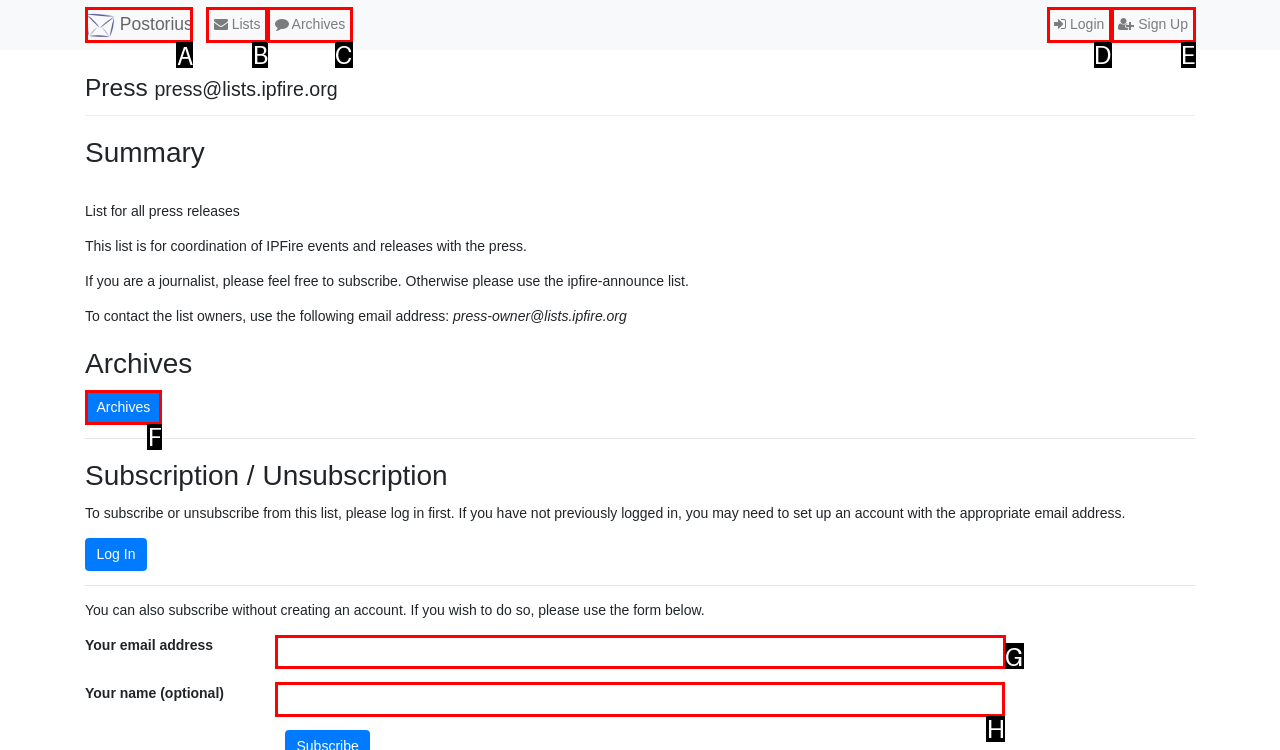To complete the instruction: Enter your name, which HTML element should be clicked?
Respond with the option's letter from the provided choices.

H